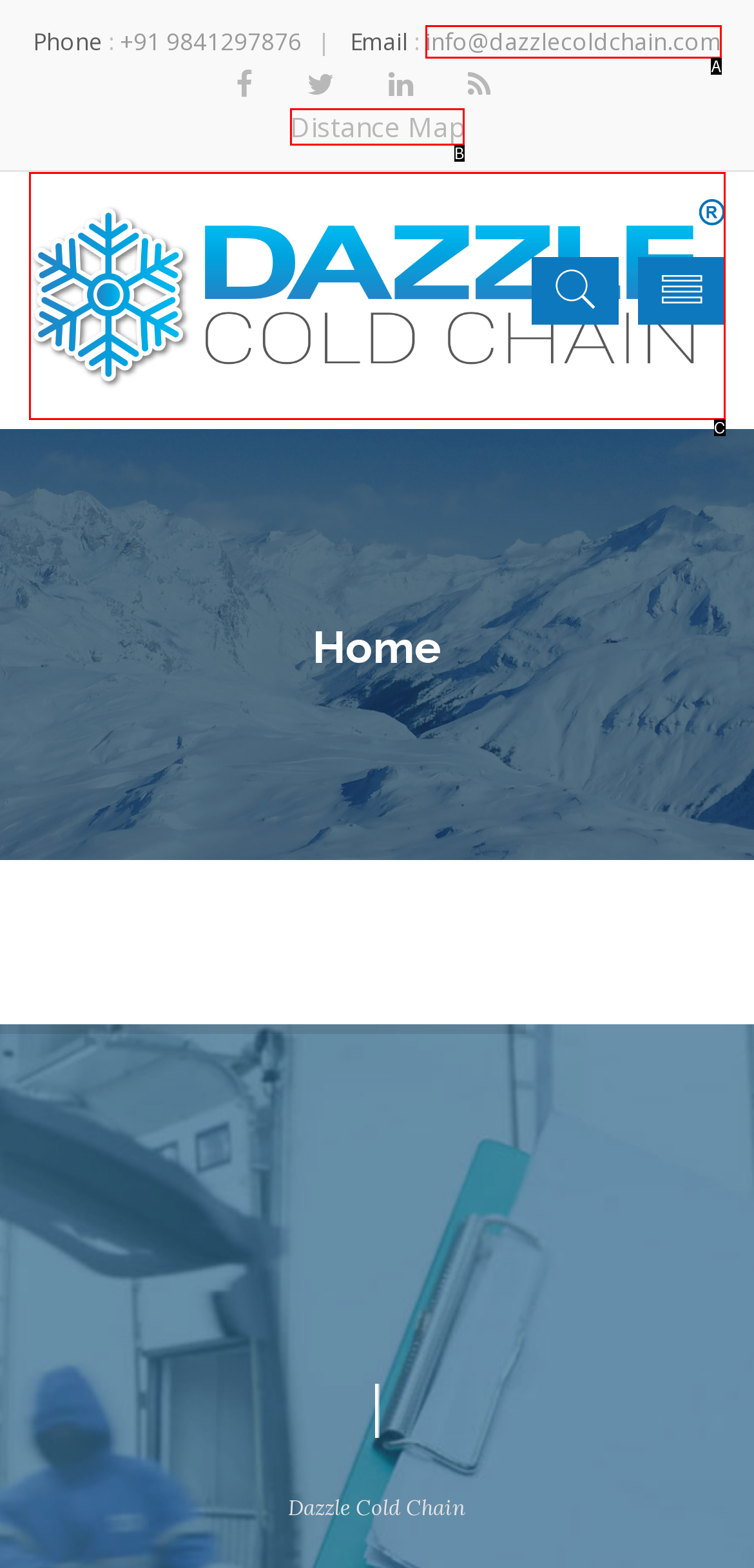From the choices provided, which HTML element best fits the description: info@dazzlecoldchain.com? Answer with the appropriate letter.

A